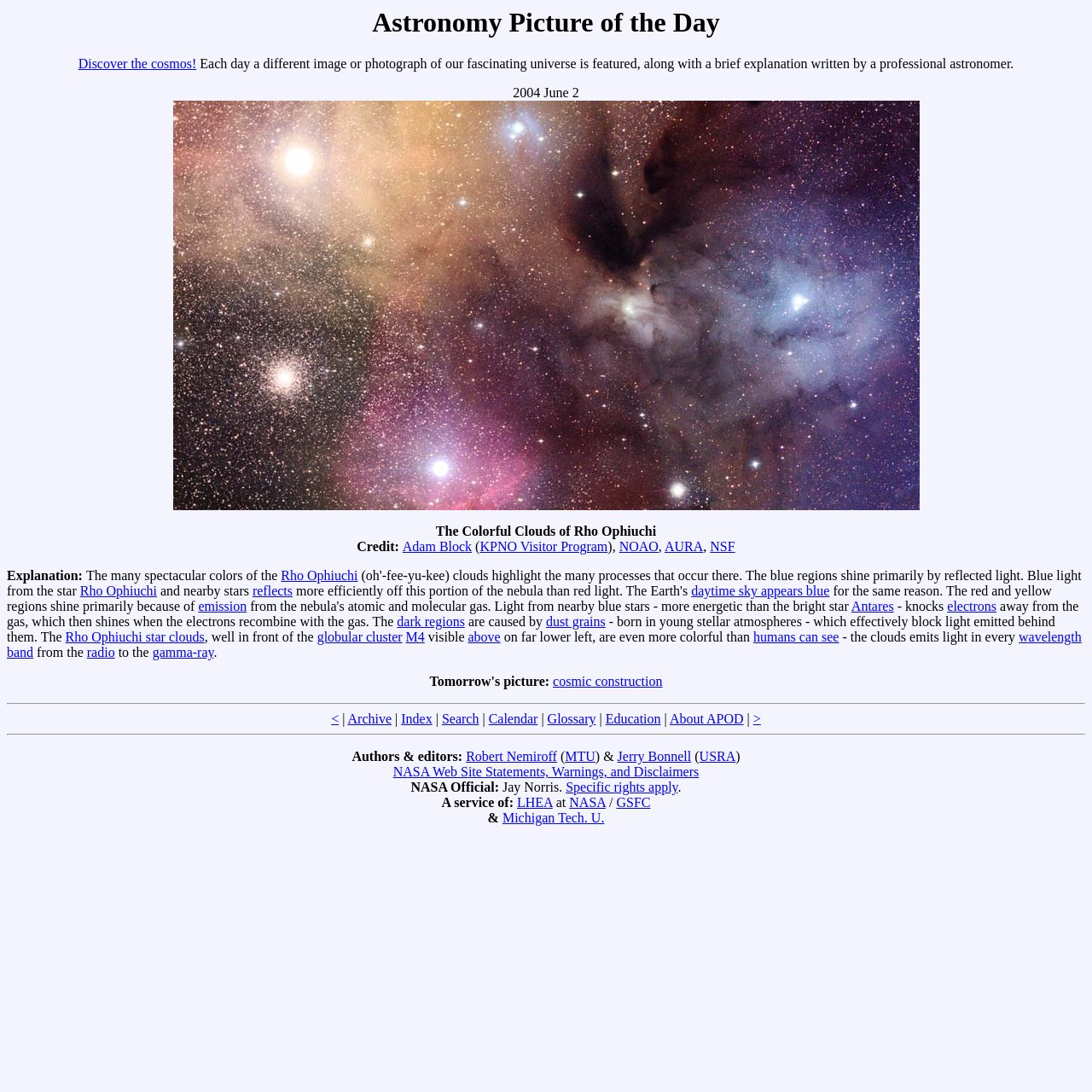Find the bounding box coordinates of the element's region that should be clicked in order to follow the given instruction: "Discover the cosmos!". The coordinates should consist of four float numbers between 0 and 1, i.e., [left, top, right, bottom].

[0.072, 0.052, 0.18, 0.065]